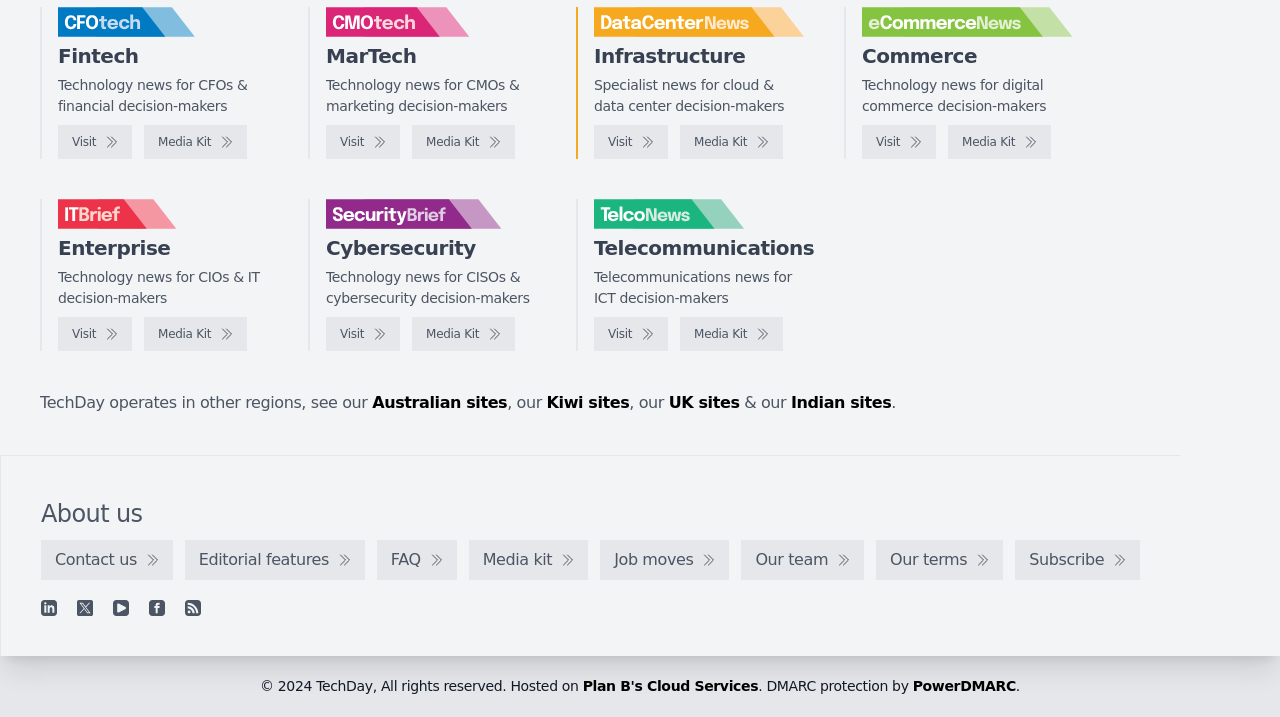Determine the bounding box coordinates of the clickable region to carry out the instruction: "View Media Kit of CMOtech".

[0.322, 0.174, 0.402, 0.222]